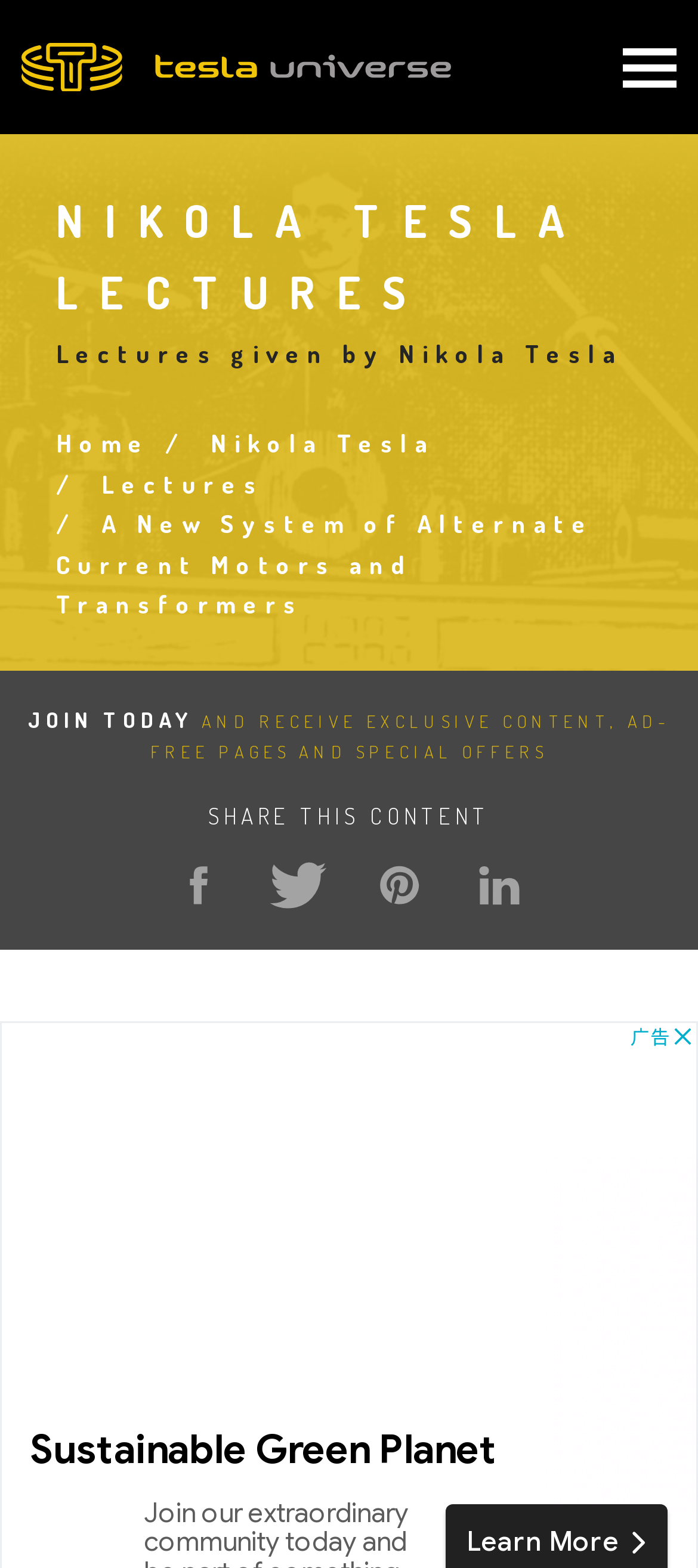How many navigation sections are there?
Give a single word or phrase answer based on the content of the image.

2